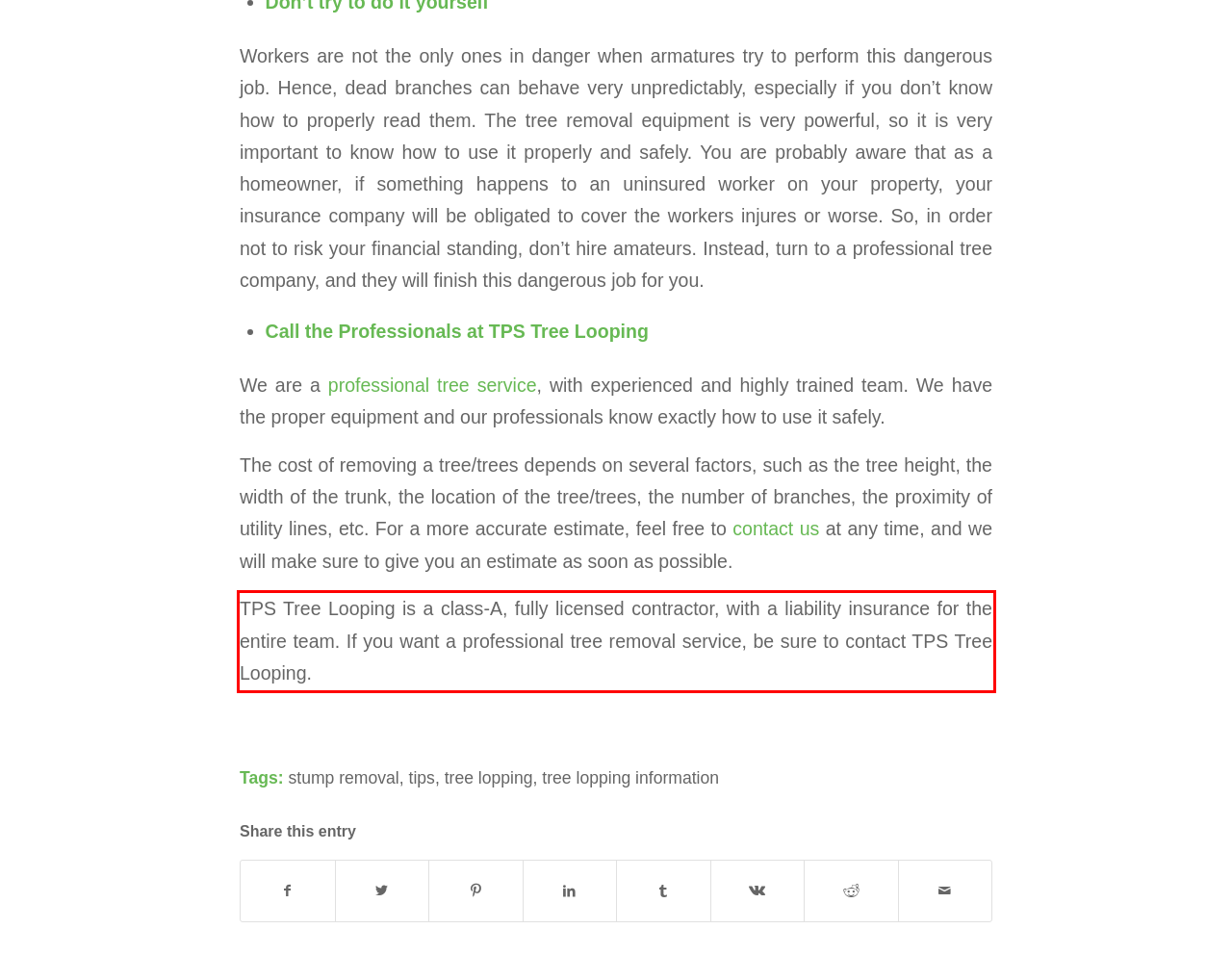Within the screenshot of a webpage, identify the red bounding box and perform OCR to capture the text content it contains.

TPS Tree Looping is a class-A, fully licensed contractor, with a liability insurance for the entire team. If you want a professional tree removal service, be sure to contact TPS Tree Looping.